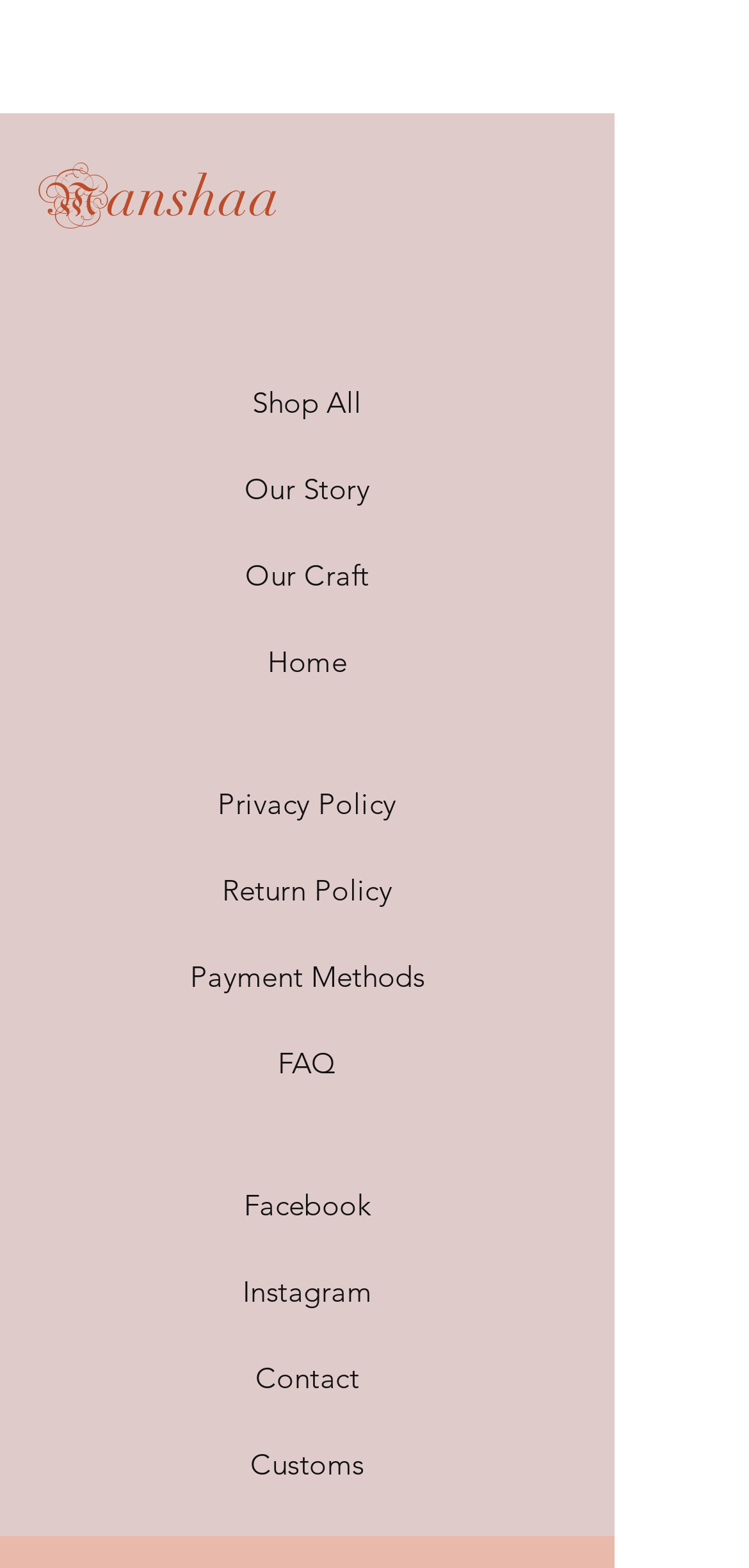What is the second link from the top?
Please ensure your answer is as detailed and informative as possible.

The top section contains the main heading 'Manshaa' and then the link 'Shop All'. Therefore, the second link from the top is 'Shop All'.